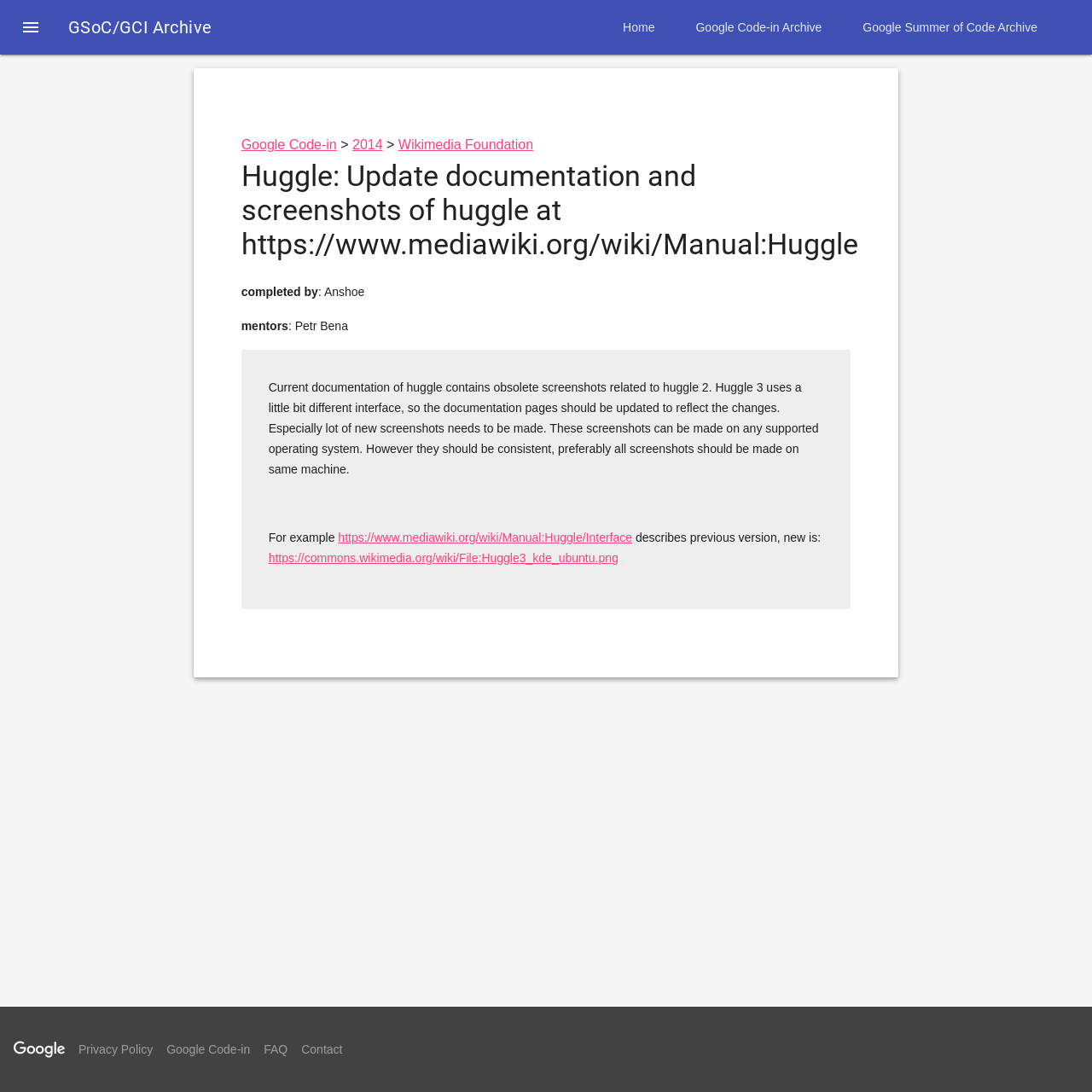Determine the bounding box coordinates of the clickable region to execute the instruction: "Check the 'Google Code-in Archive'". The coordinates should be four float numbers between 0 and 1, denoted as [left, top, right, bottom].

[0.618, 0.0, 0.771, 0.05]